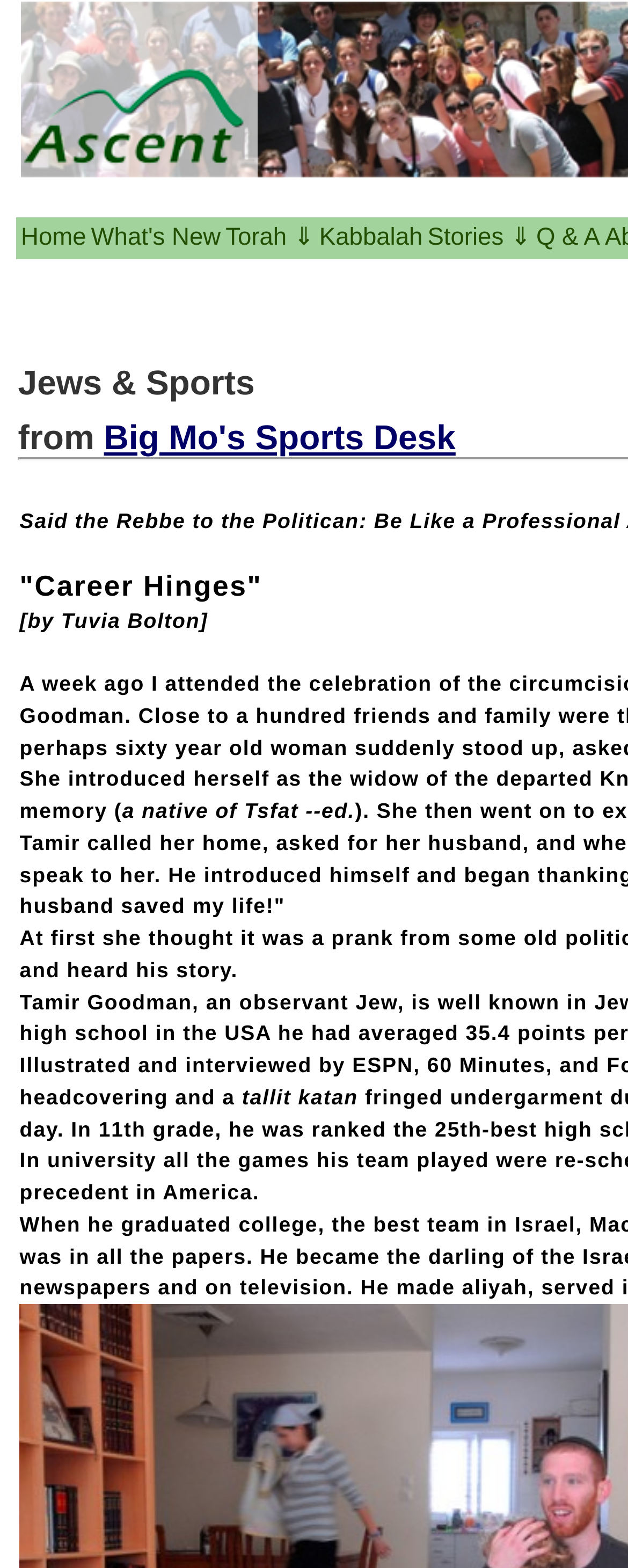Provide the bounding box coordinates, formatted as (top-left x, top-left y, bottom-right x, bottom-right y), with all values being floating point numbers between 0 and 1. Identify the bounding box of the UI element that matches the description: Powered by Cookiebot by Usercentrics

None